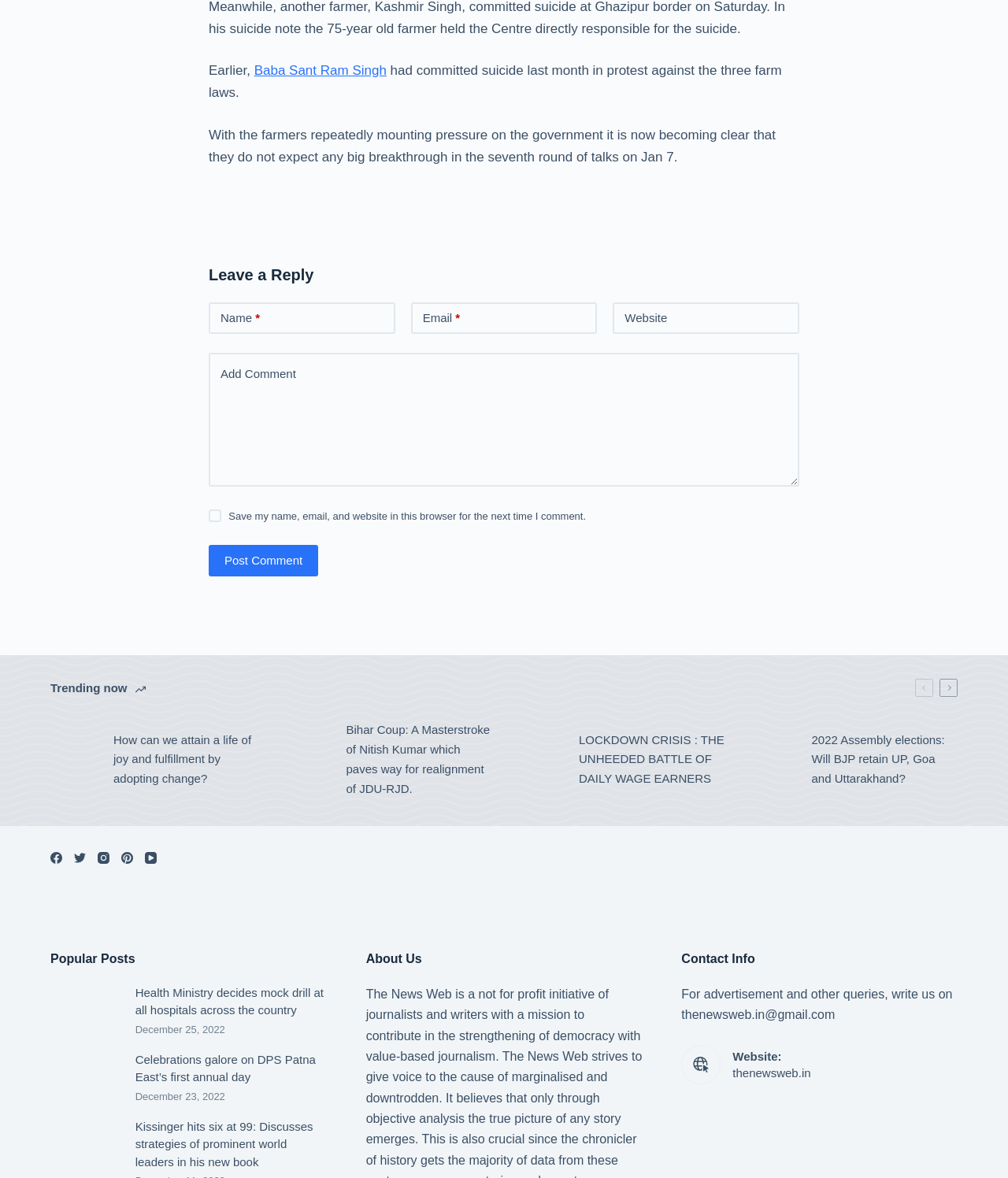Specify the bounding box coordinates of the element's area that should be clicked to execute the given instruction: "Leave a comment". The coordinates should be four float numbers between 0 and 1, i.e., [left, top, right, bottom].

[0.207, 0.223, 0.793, 0.243]